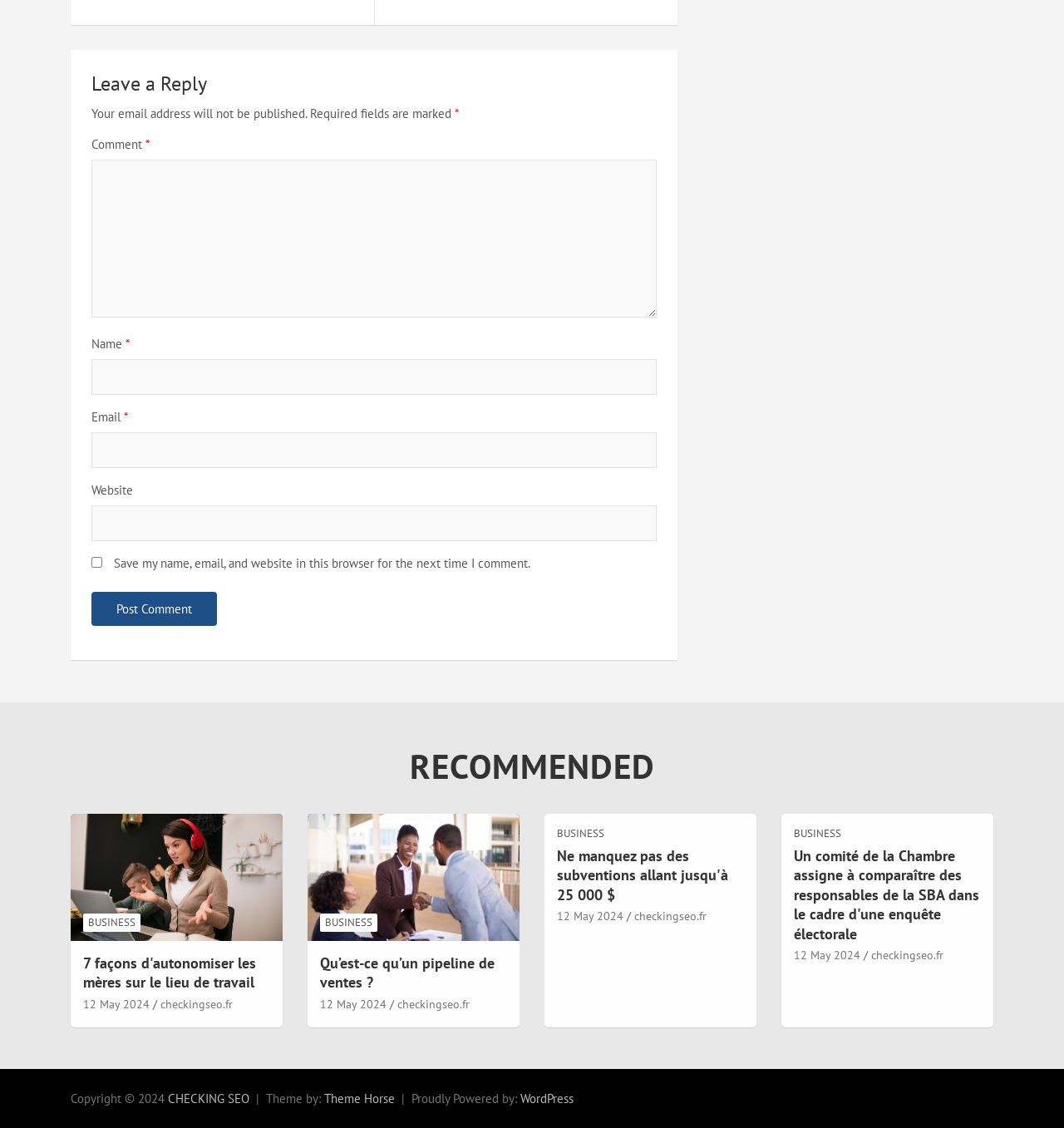Identify the bounding box coordinates of the region that should be clicked to execute the following instruction: "Go to Fourth Circuit Surveys".

None